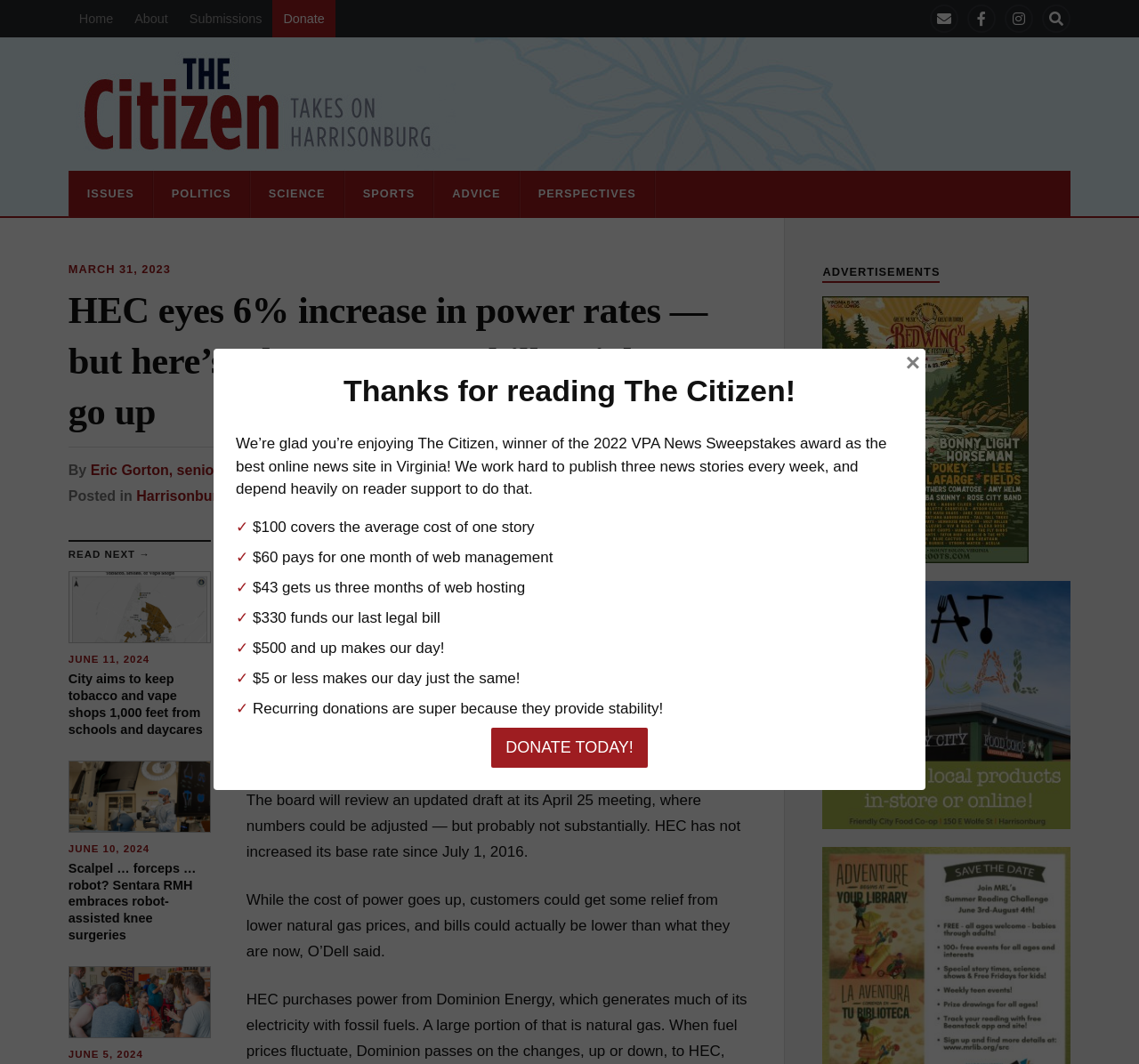Explain the webpage in detail, including its primary components.

The webpage appears to be a news article from The Harrisonburg Citizen, with a focus on local issues. At the top of the page, there is a navigation menu with links to "Home", "About", "Submissions", and "Donate", as well as social media links and a search icon. Below this, there is a logo for The Harrisonburg Citizen, which also serves as a link to the homepage.

The main content of the page is divided into sections. The first section is a heading that reads "HEC eyes 6% increase in power rates — but here’s why customers’ bills might not go up", followed by a byline and a link to the author's name. Below this, there is a paragraph of text that discusses the proposed rate increase and its potential impact on customers.

To the right of this section, there are several links to other articles, including "City aims to keep tobacco and vape shops 1,000 feet from schools and daycares" and "Scalpel … forceps … robot? Sentara RMH embraces robot-assisted knee surgeries". Each of these links is accompanied by an image and a heading that summarizes the article.

Further down the page, there is a section that thanks readers for their support and explains how donations are used to fund the publication. This section includes several paragraphs of text, as well as links to donate and a list of specific amounts that can be donated, along with explanations of how they will be used.

At the very bottom of the page, there is a link to "ISSUES", "POLITICS", "SCIENCE", "SPORTS", and "ADVICE", which appear to be categories for other articles on the site. There is also a link to "PERSPECTIVES" and a date, "MARCH 31, 2023".